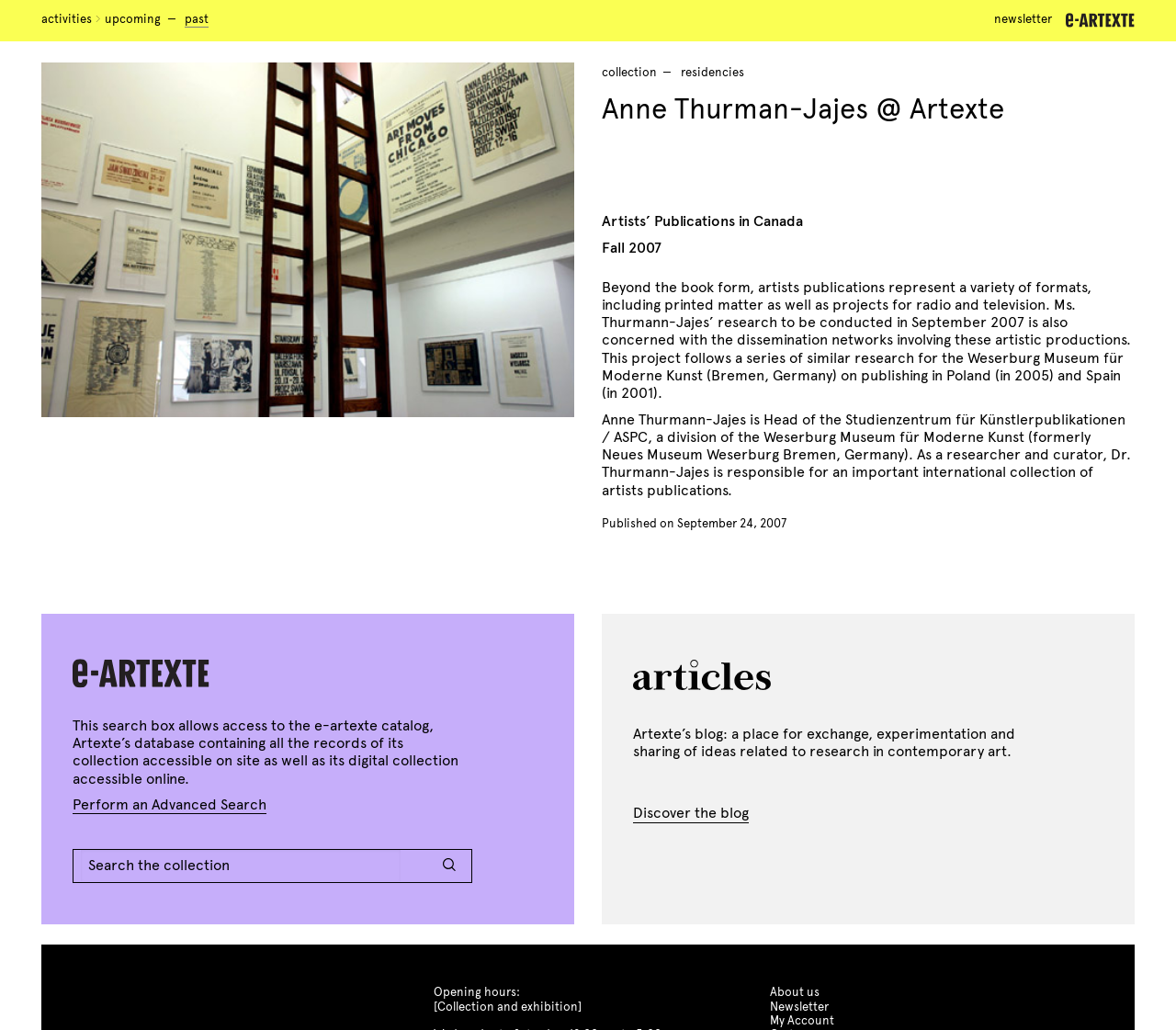Please identify the bounding box coordinates of the area that needs to be clicked to follow this instruction: "Search the collection".

[0.069, 0.825, 0.34, 0.856]